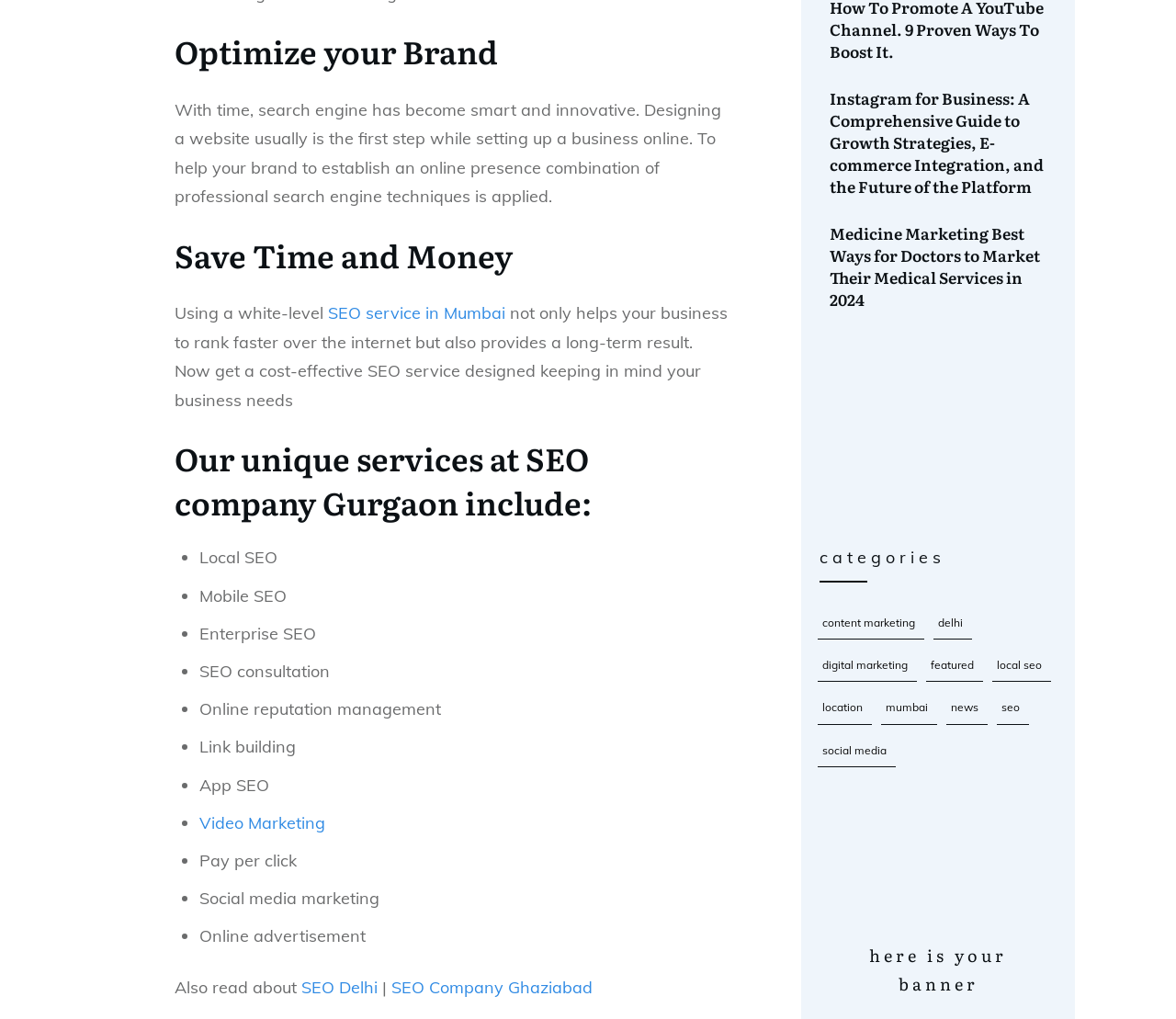Given the element description Location, identify the bounding box coordinates for the UI element on the webpage screenshot. The format should be (top-left x, top-left y, bottom-right x, bottom-right y), with values between 0 and 1.

[0.699, 0.683, 0.734, 0.706]